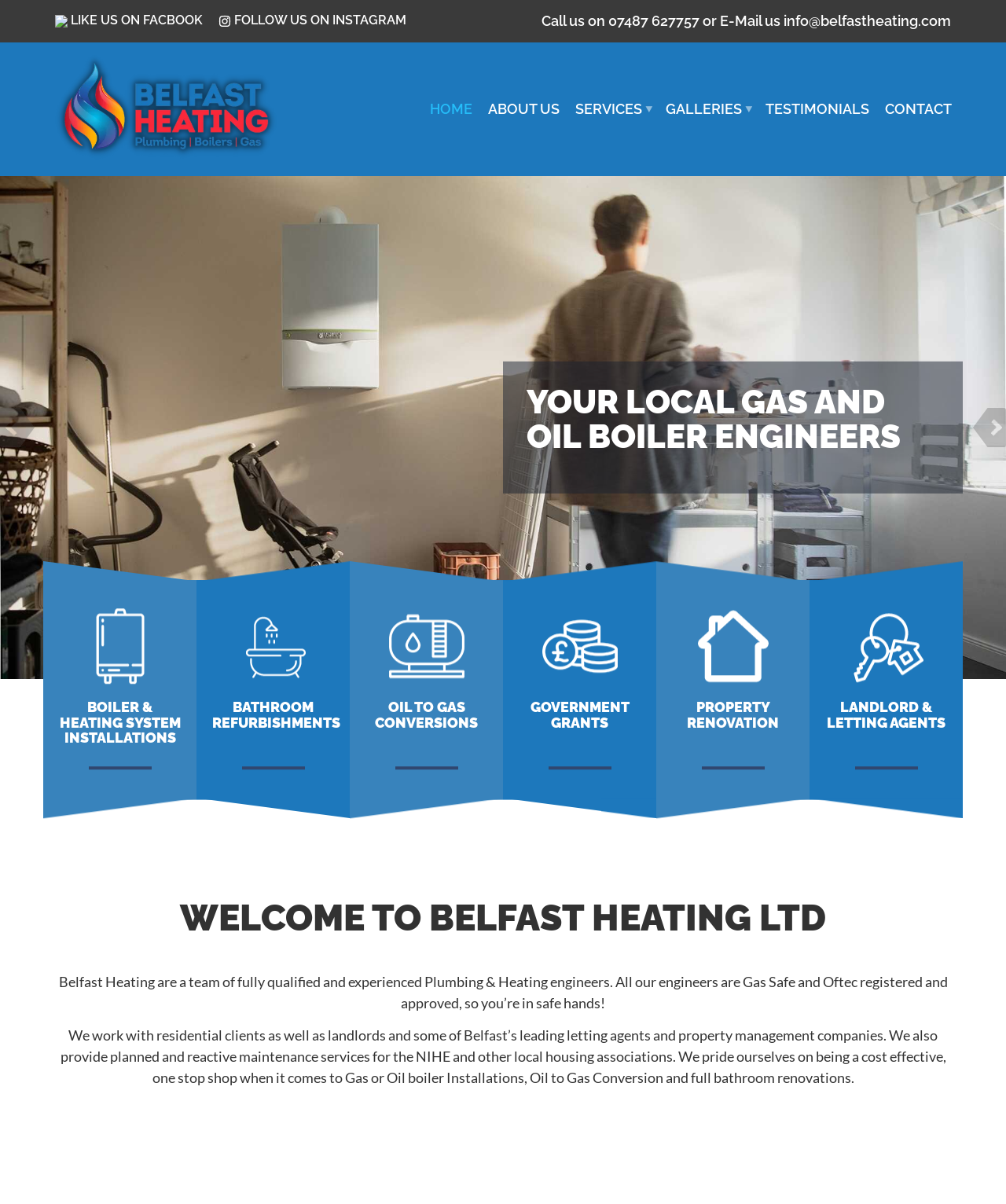Determine the bounding box coordinates of the area to click in order to meet this instruction: "Learn more about 'BOILER & HEATING SYSTEM INSTALLATIONS'".

[0.088, 0.637, 0.15, 0.656]